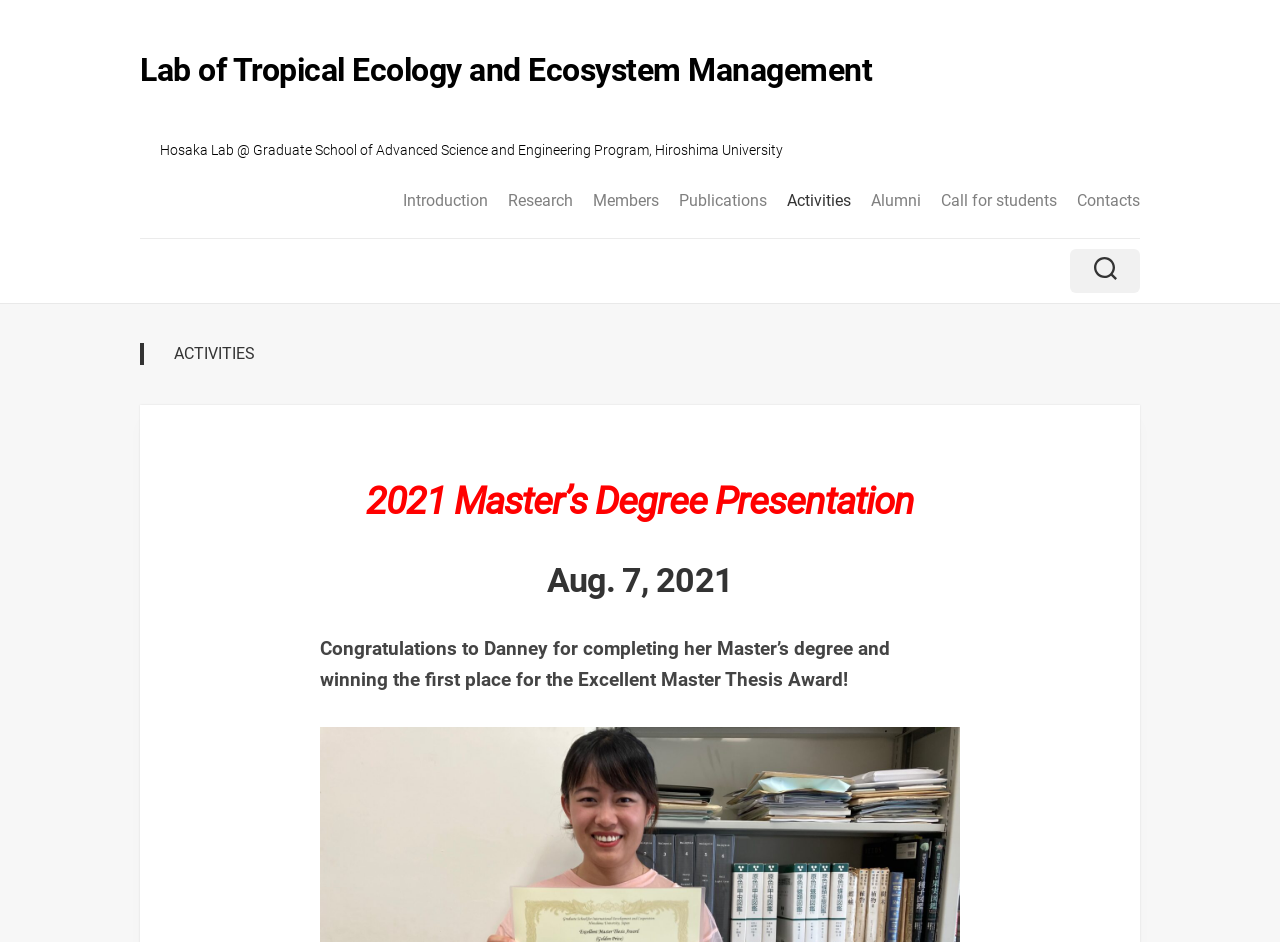Determine the bounding box coordinates for the HTML element described here: "Alumni".

[0.68, 0.202, 0.72, 0.223]